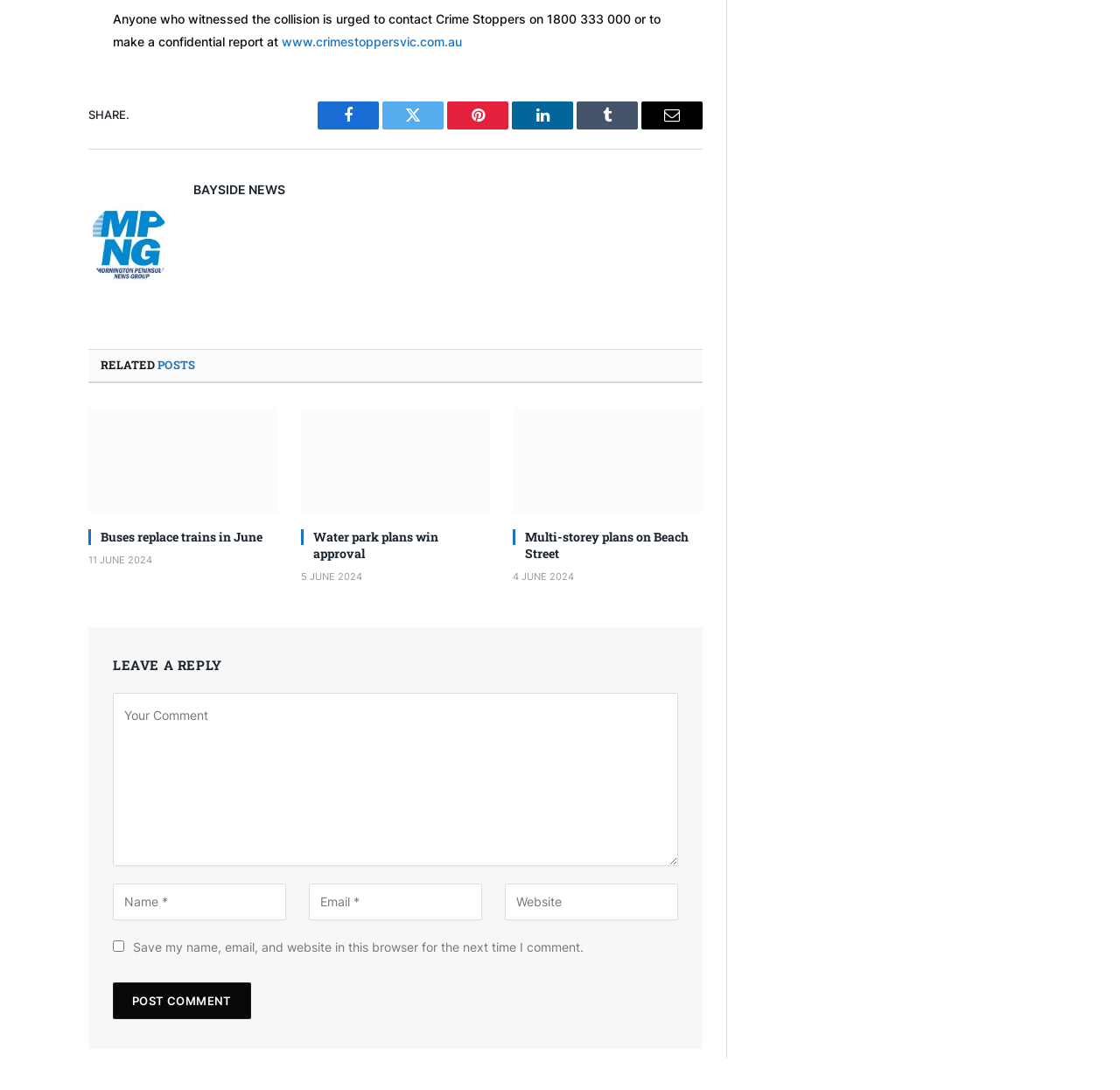What is the title of the first related post?
Answer briefly with a single word or phrase based on the image.

Buses replace trains in June